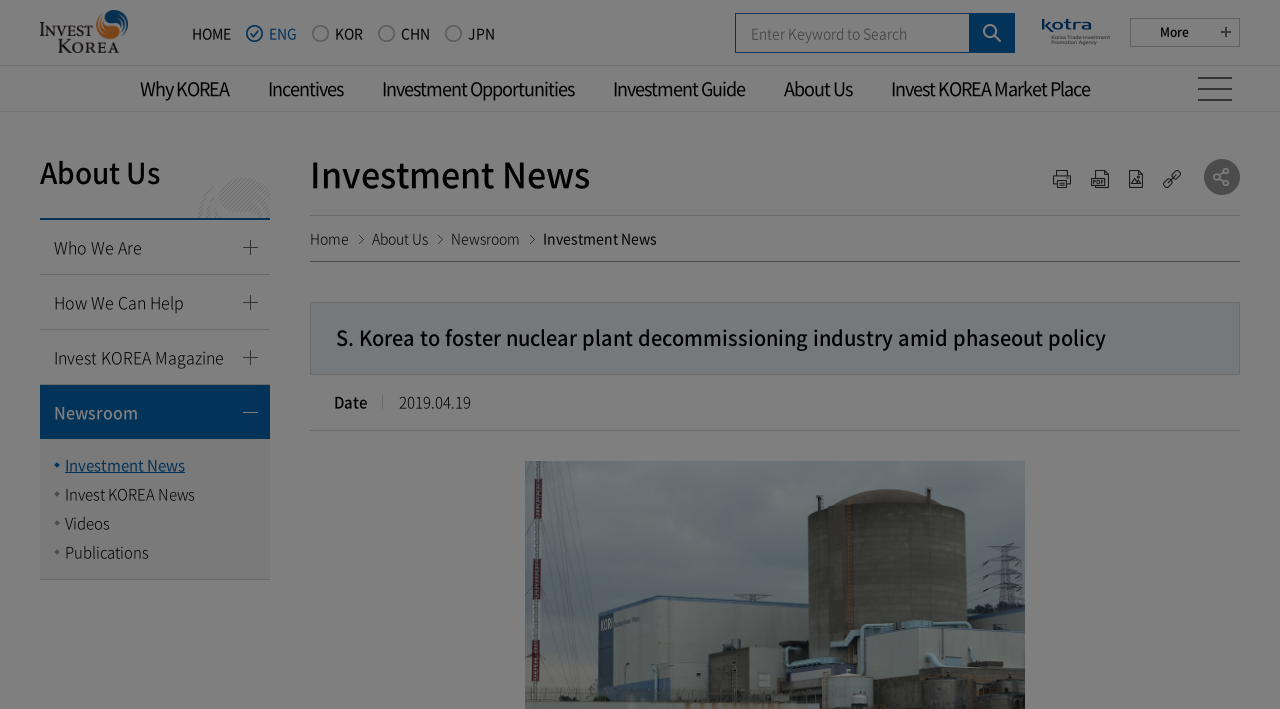Given the element description: "ENG", predict the bounding box coordinates of the UI element it refers to, using four float numbers between 0 and 1, i.e., [left, top, right, bottom].

[0.192, 0.032, 0.232, 0.063]